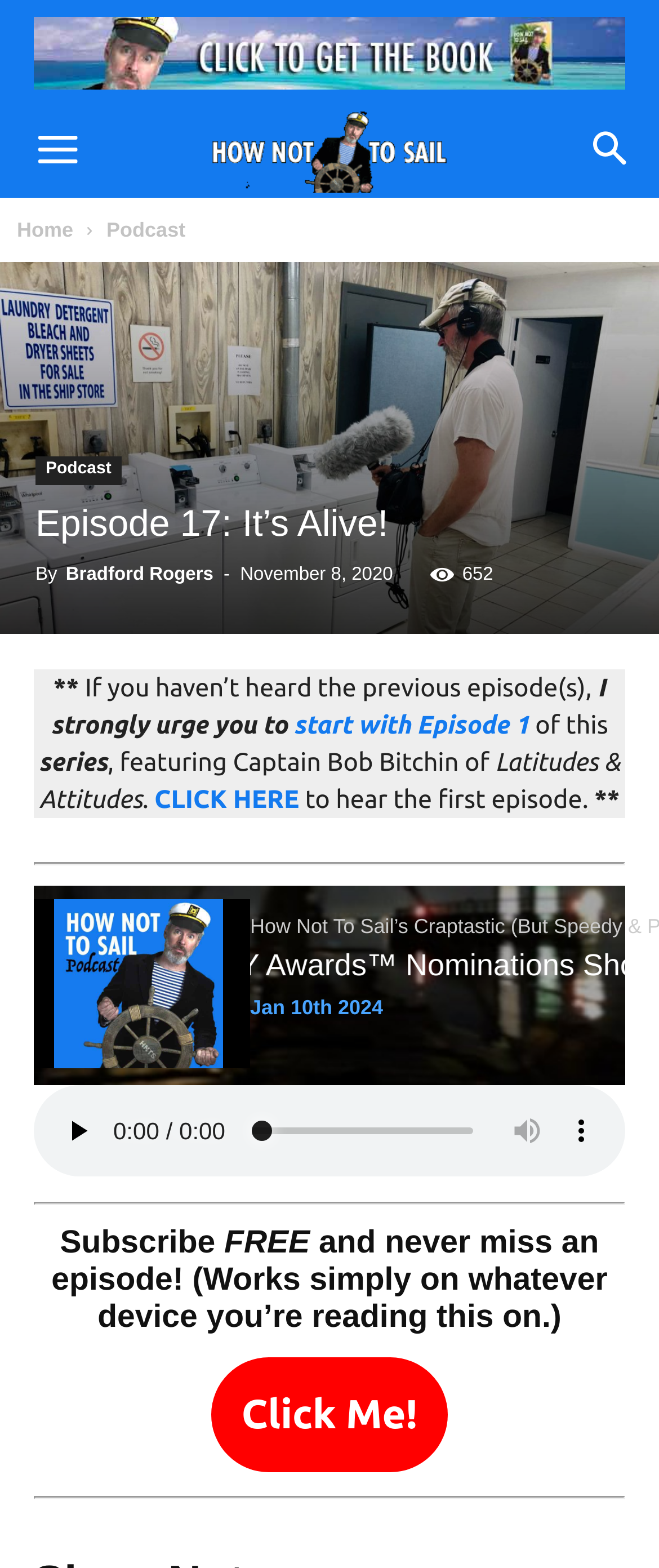What is the title of this episode?
Answer with a single word or phrase, using the screenshot for reference.

Episode 17: It's Alive!